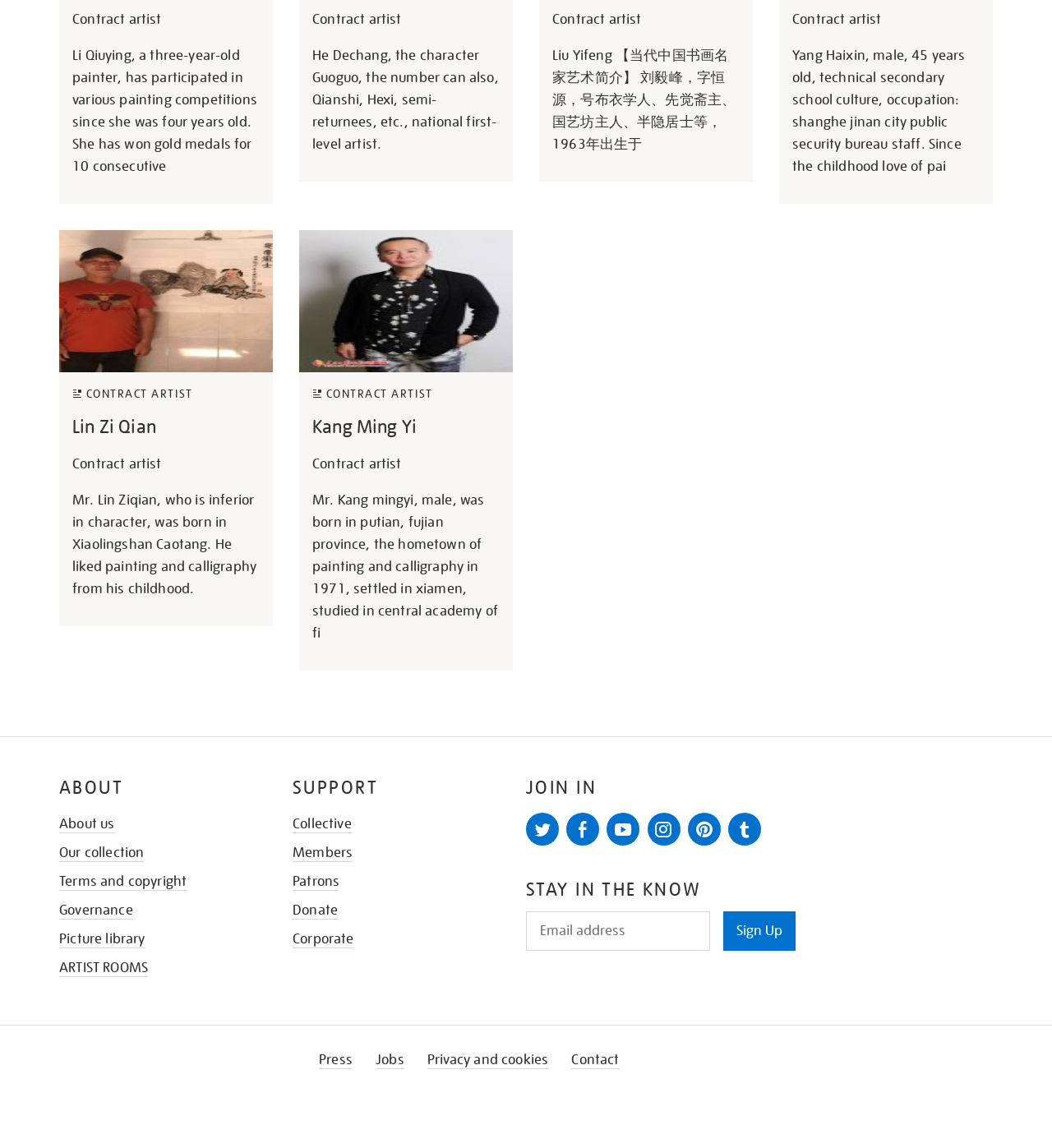Determine the bounding box coordinates of the clickable region to carry out the instruction: "Follow on Twitter".

[0.5, 0.708, 0.531, 0.737]